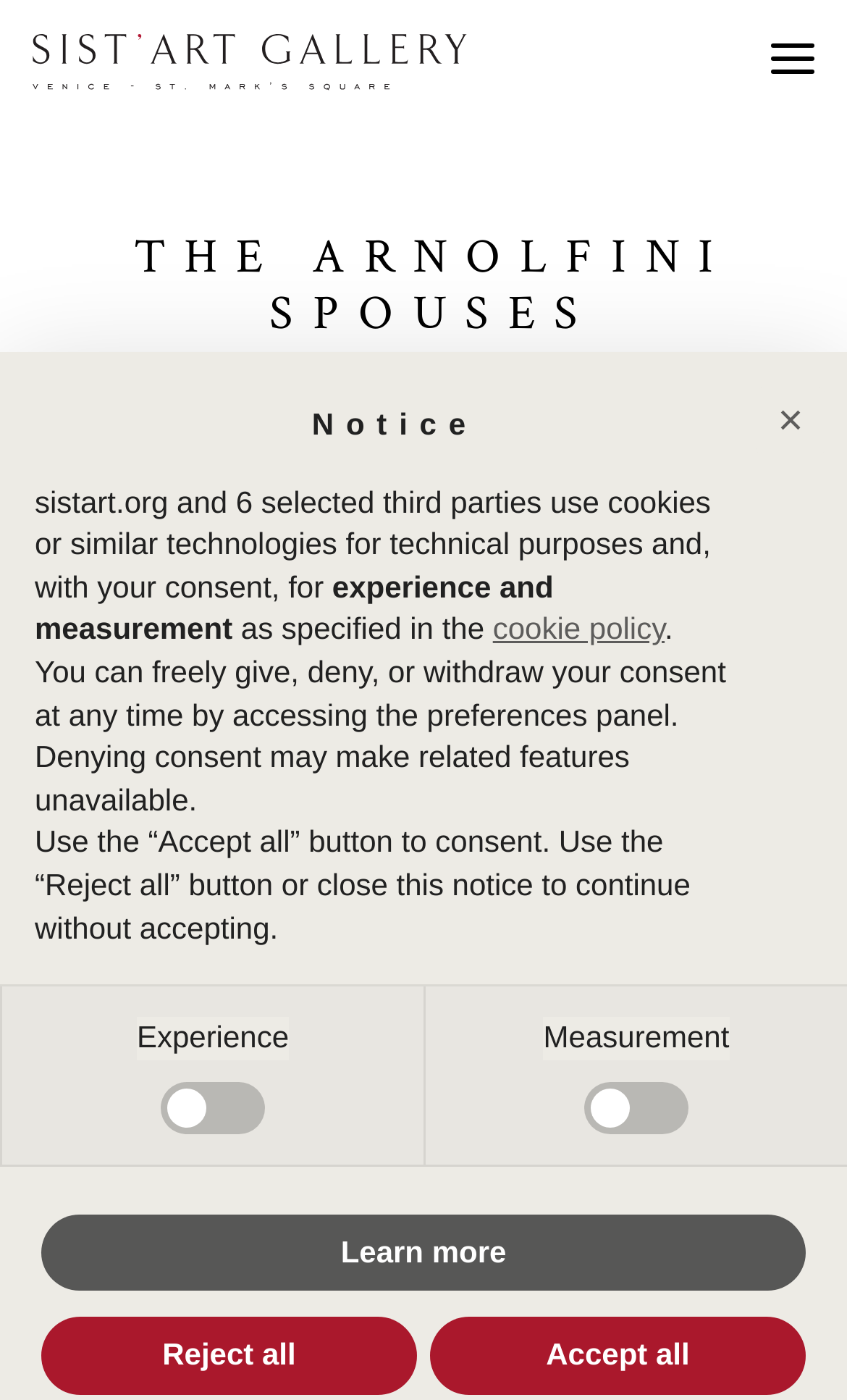Locate the bounding box of the UI element based on this description: "alt="The Arnolfini Spouses"". Provide four float numbers between 0 and 1 as [left, top, right, bottom].

[0.192, 0.395, 0.808, 0.428]